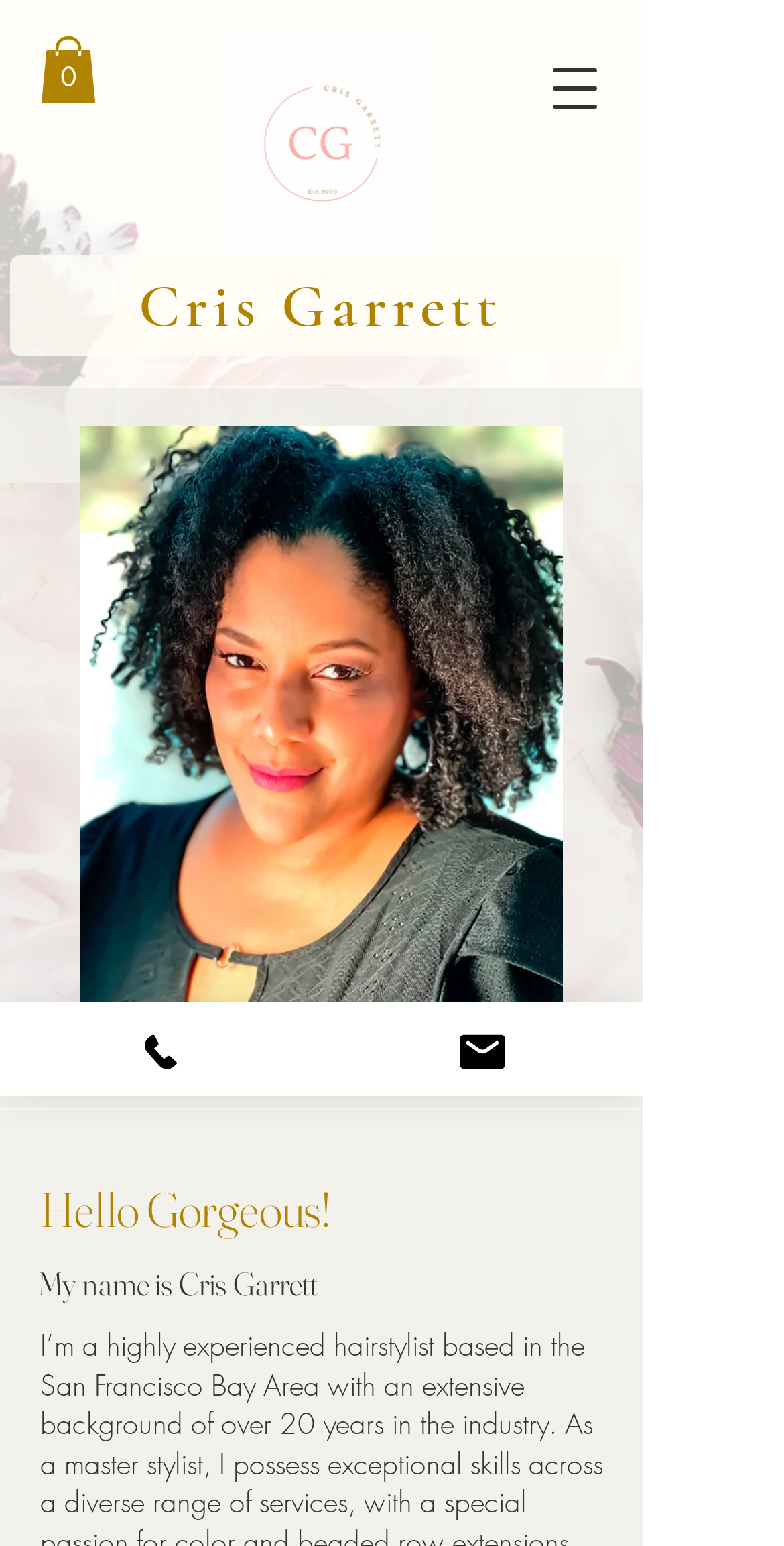Please find the top heading of the webpage and generate its text.

W Salon Suites Alamo